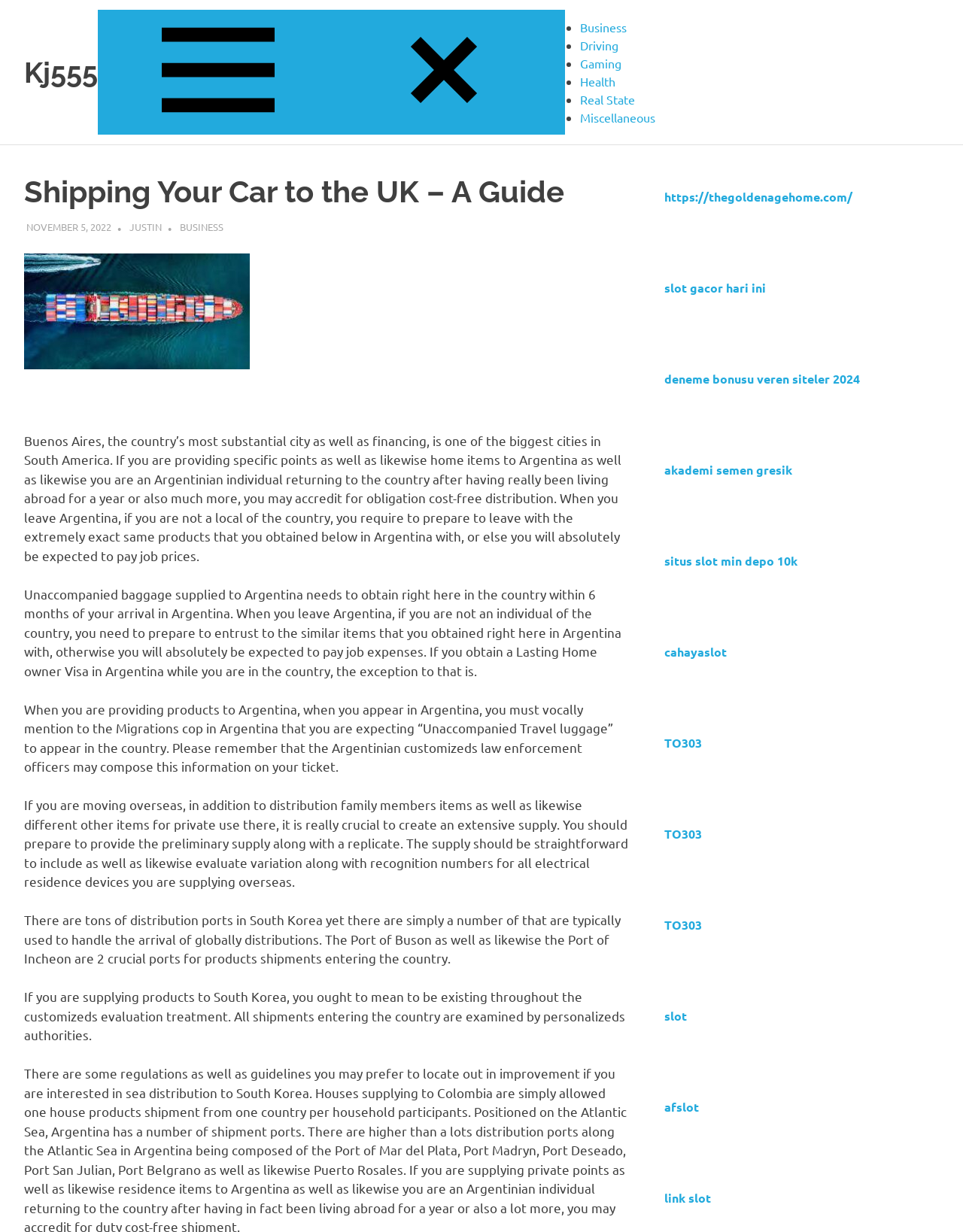How many months do unaccompanied baggage need to arrive in Argentina after the owner's arrival?
Please utilize the information in the image to give a detailed response to the question.

I found this answer by reading the text in the StaticText element with the OCR text 'Unaccompanied baggage supplied to Argentina needs to obtain right here in the country within 6 months of your arrival in Argentina.' which specifies the time frame for unaccompanied baggage to arrive in Argentina.